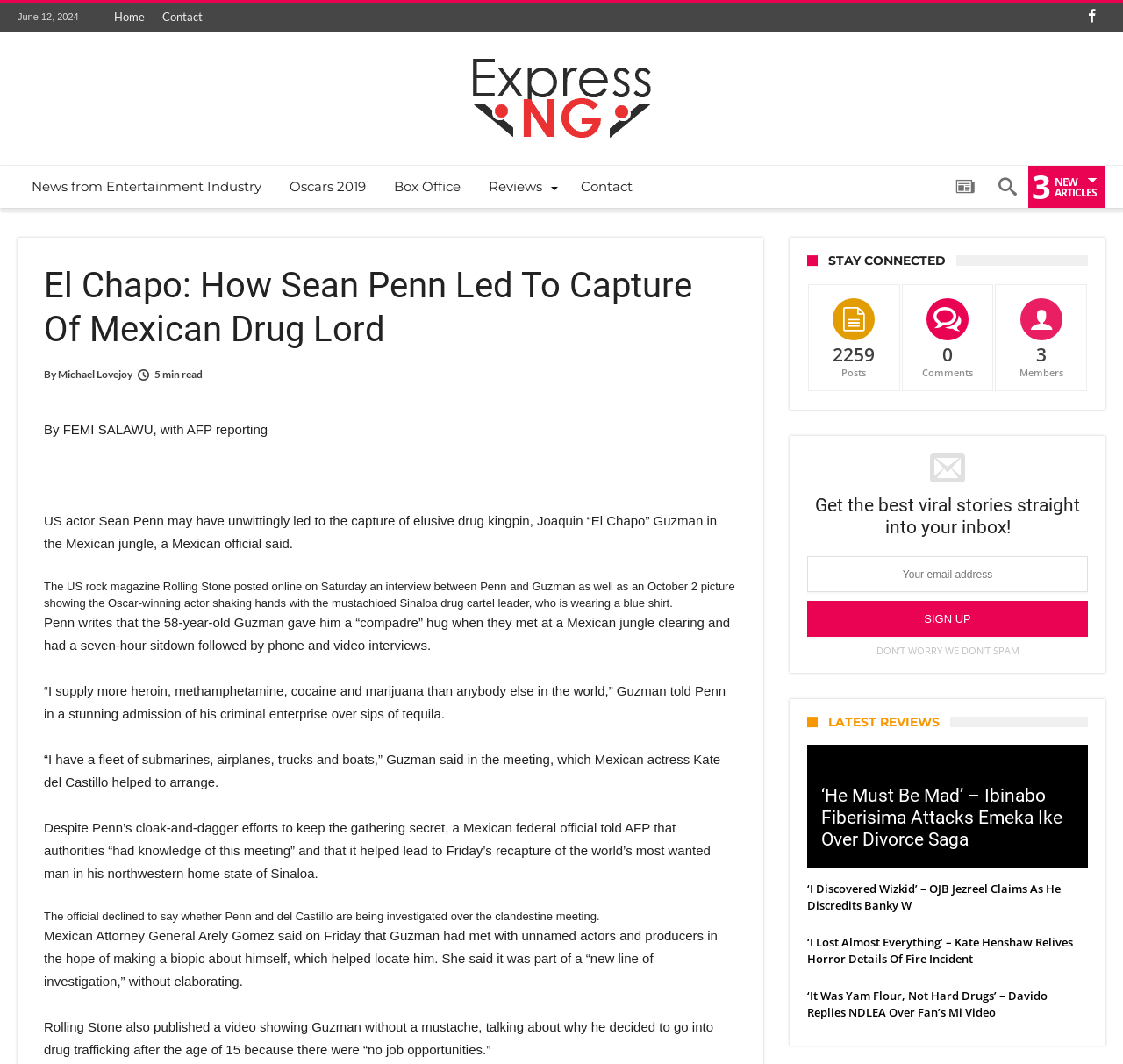Please give a short response to the question using one word or a phrase:
What is the name of the Mexican drug lord mentioned in the article?

Joaquin 'El Chapo' Guzman